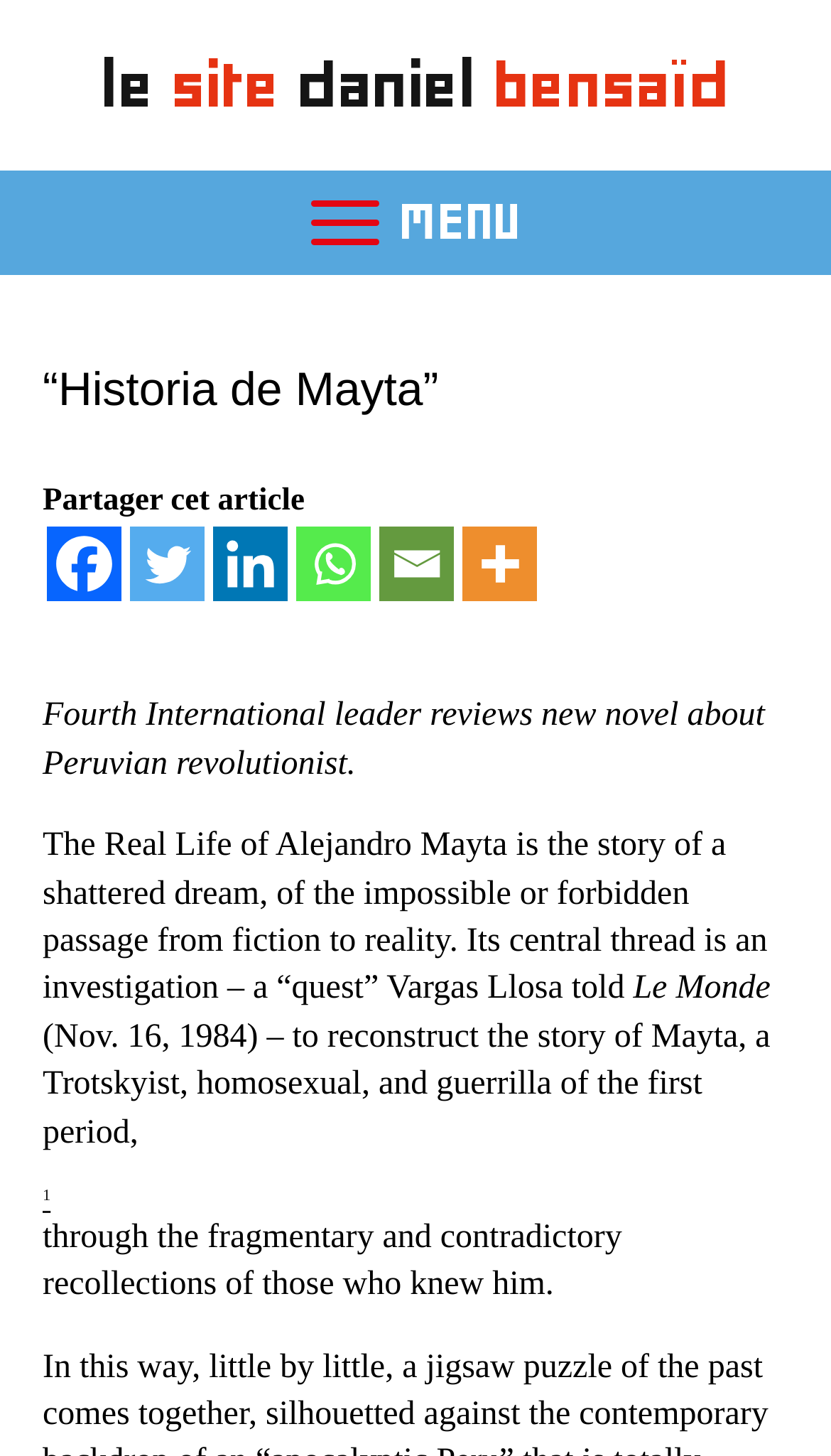What social media platforms can you share the article on? Observe the screenshot and provide a one-word or short phrase answer.

Facebook, Twitter, Linkedin, Whatsapp, Email